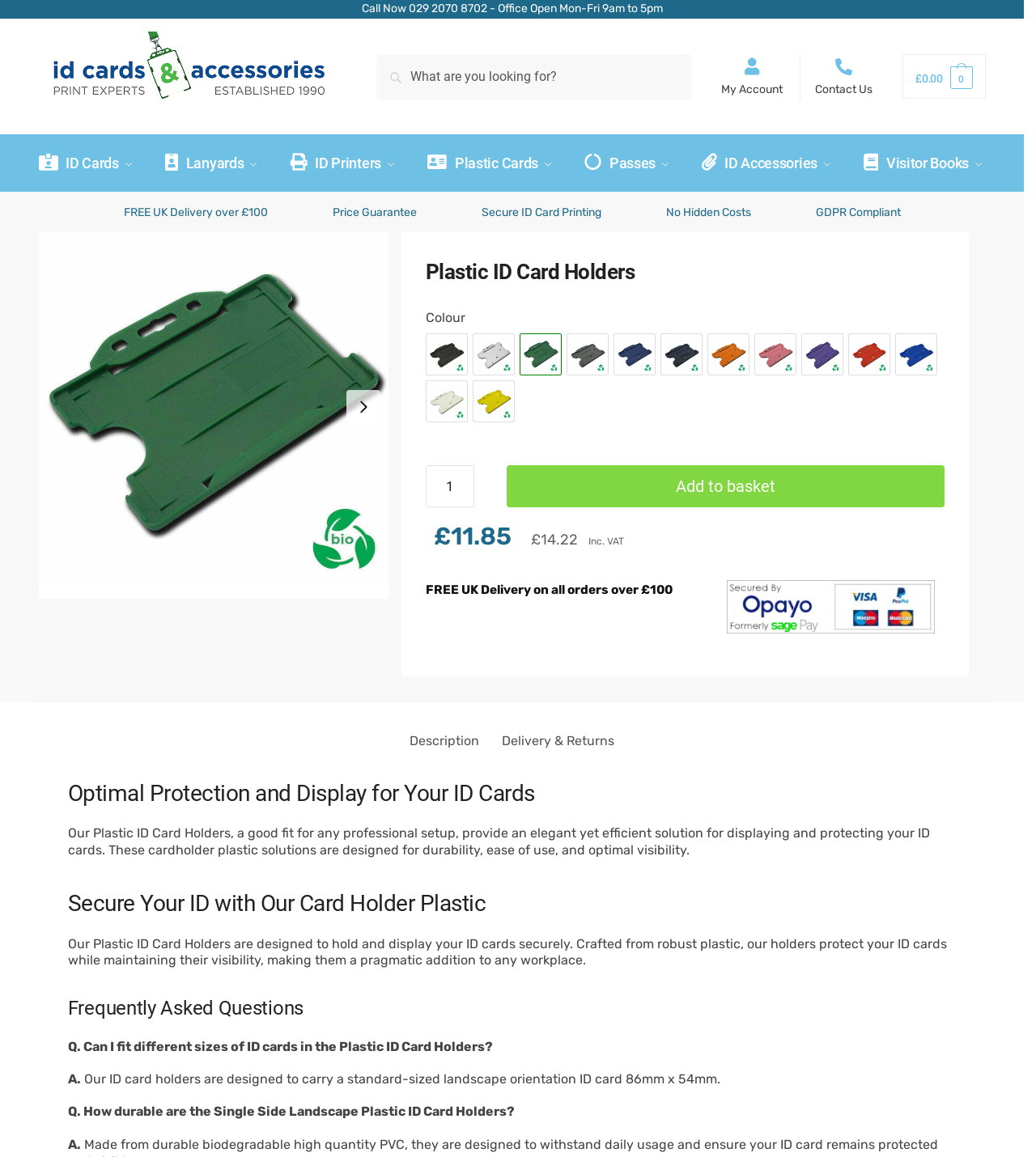Please extract the webpage's main title and generate its text content.

Plastic ID Card Holders